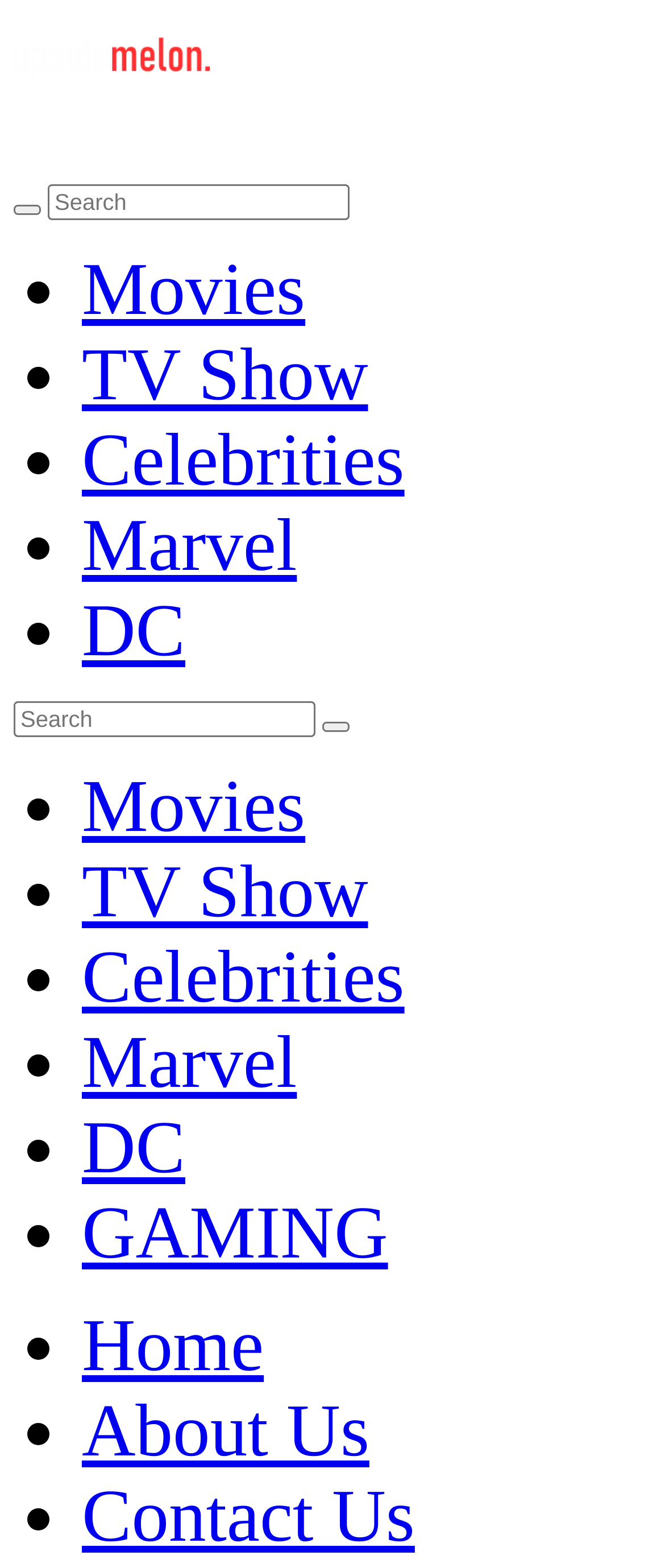Please specify the bounding box coordinates of the area that should be clicked to accomplish the following instruction: "Click the Upside Melon Logo". The coordinates should consist of four float numbers between 0 and 1, i.e., [left, top, right, bottom].

[0.021, 0.01, 0.315, 0.062]